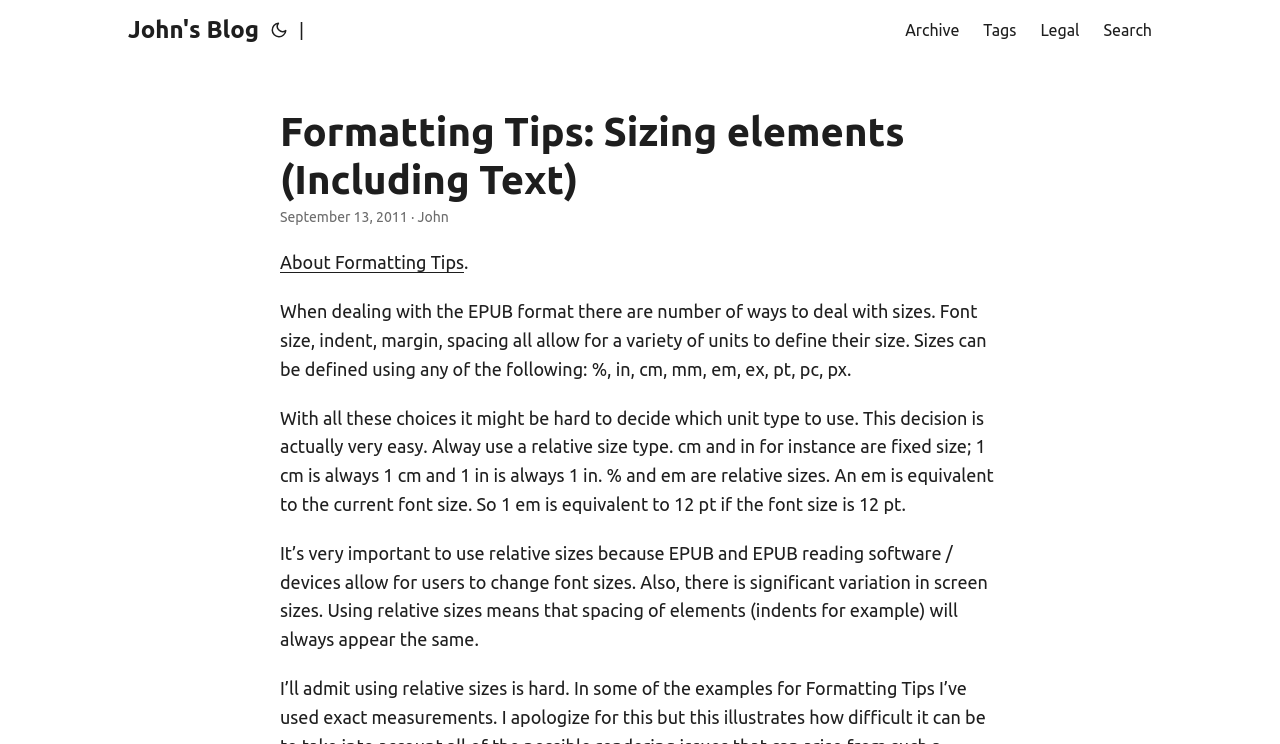Determine the bounding box for the UI element as described: "About Formatting Tips". The coordinates should be represented as four float numbers between 0 and 1, formatted as [left, top, right, bottom].

[0.219, 0.339, 0.363, 0.366]